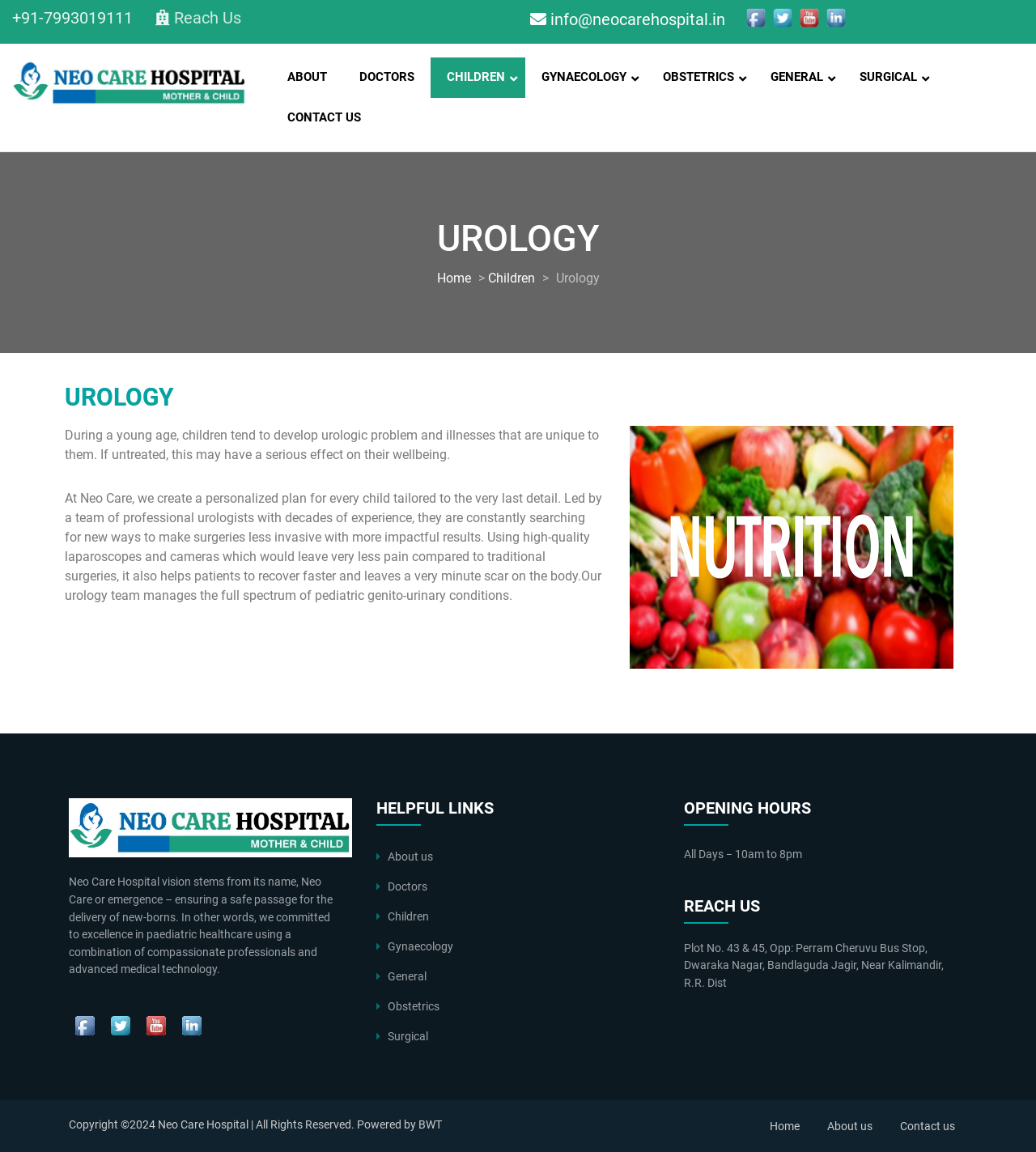Please identify the bounding box coordinates of the element that needs to be clicked to perform the following instruction: "Call the hospital".

[0.012, 0.007, 0.128, 0.024]